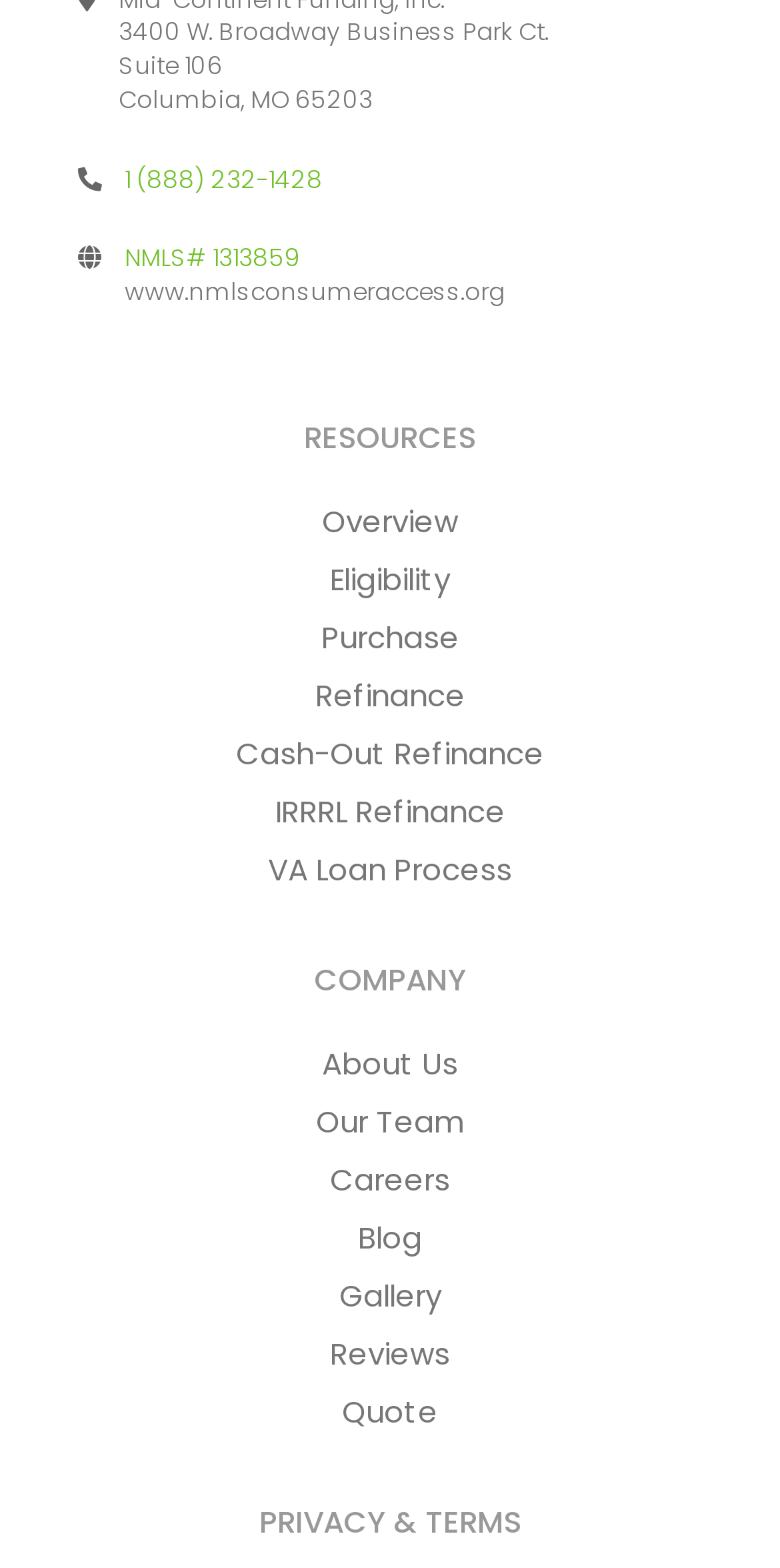Give a short answer using one word or phrase for the question:
What is the phone number to contact?

1 (888) 232-1428